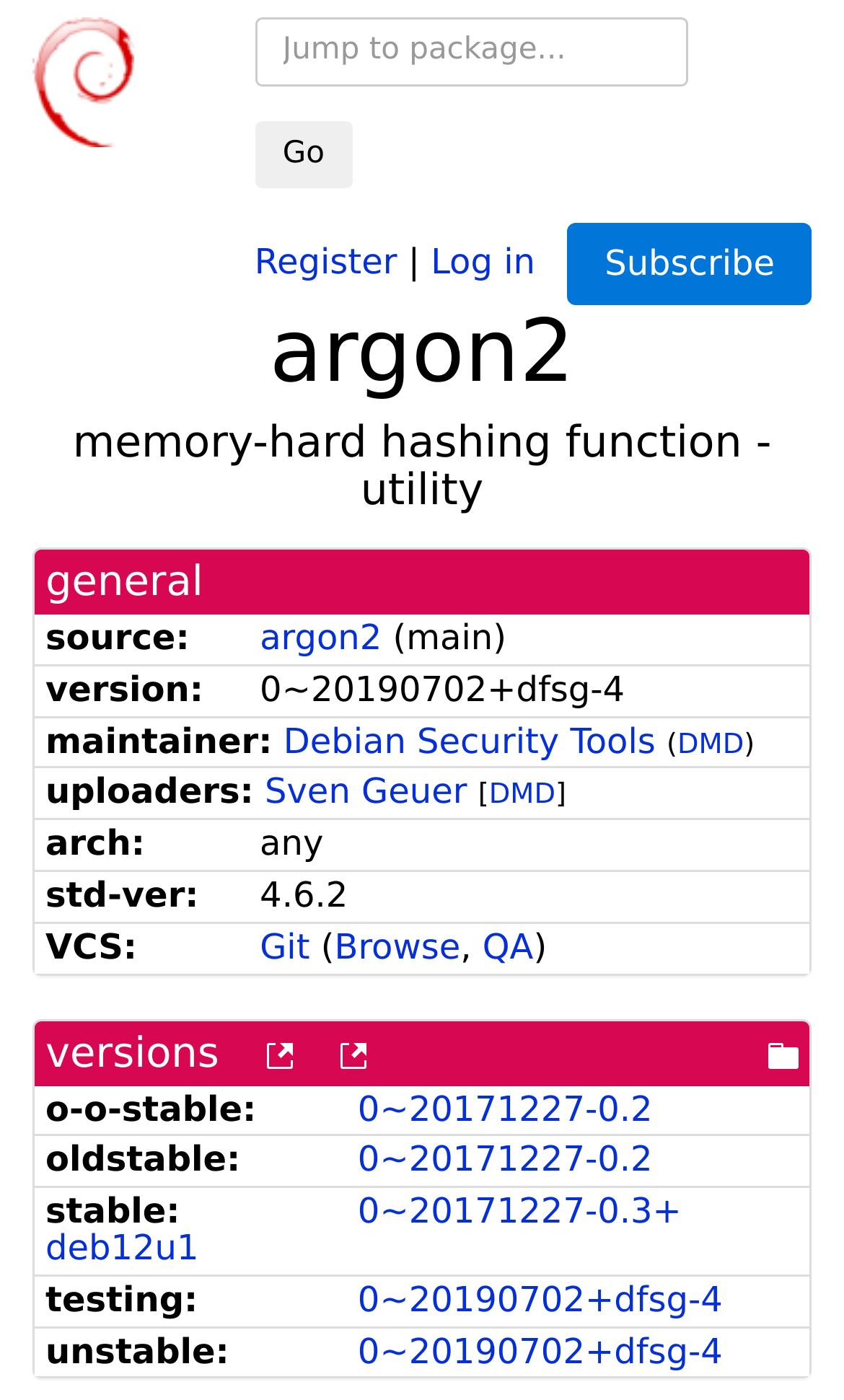Provide an in-depth caption for the contents of the webpage.

The webpage is about the argon2 package on the Debian Package Tracker. At the top, there is a Debian Package Tracker logo and a link to the Debian Package Tracker homepage. Below that, there is a search box and a "Go" button, allowing users to search for packages. On the right side of the search box, there are links to register, log in, and subscribe.

The main content of the page is divided into two sections. The first section provides an overview of the argon2 package, including its name, description, and version information. The package name "argon2" is displayed prominently, followed by a description of the package as a "memory-hard hashing function - utility". Below that, there is a table with information about the package, including its source, version, maintainer, uploaders, architecture, and VCS (version control system) information.

The second section lists different versions of the argon2 package available for different Debian releases, including Debian 10 (buster), Debian 11 (bullseye), Debian 12 (bookworm), and Debian Unstable (sid). Each version is listed with its corresponding release and a link to more information. There are also links to old versions available from snapshot.debian.org and a pool directory.

Throughout the page, there are various links and buttons that allow users to navigate to different parts of the Debian Package Tracker website or to access more information about the argon2 package.